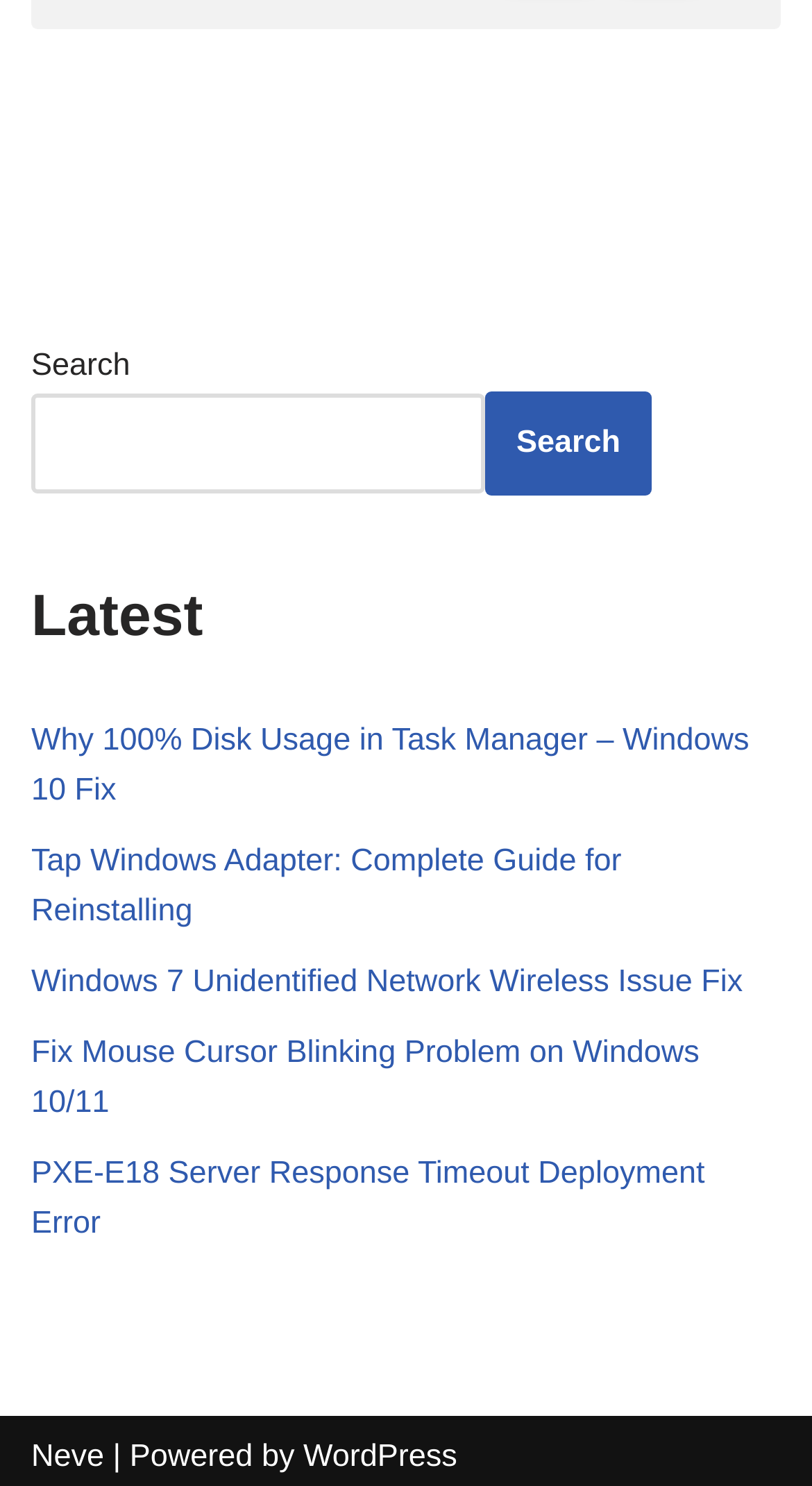What is the purpose of the search box?
Please respond to the question with a detailed and informative answer.

The search box is located at the top of the webpage, and it has a button with the text 'Search'. This suggests that the purpose of the search box is to allow users to search for specific content on the website.